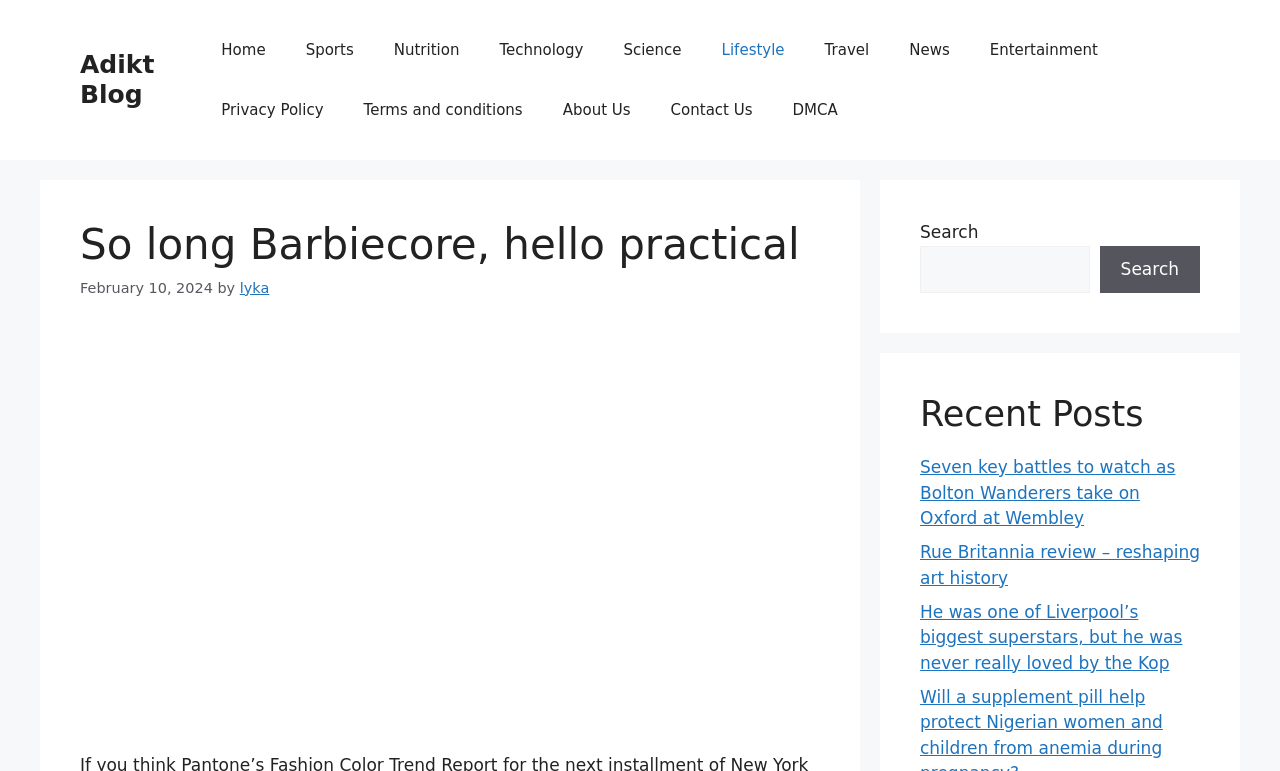What is the author of the article?
Refer to the image and give a detailed answer to the question.

I found the author of the article by looking at the link element in the header section, which contains the text 'lyka'.